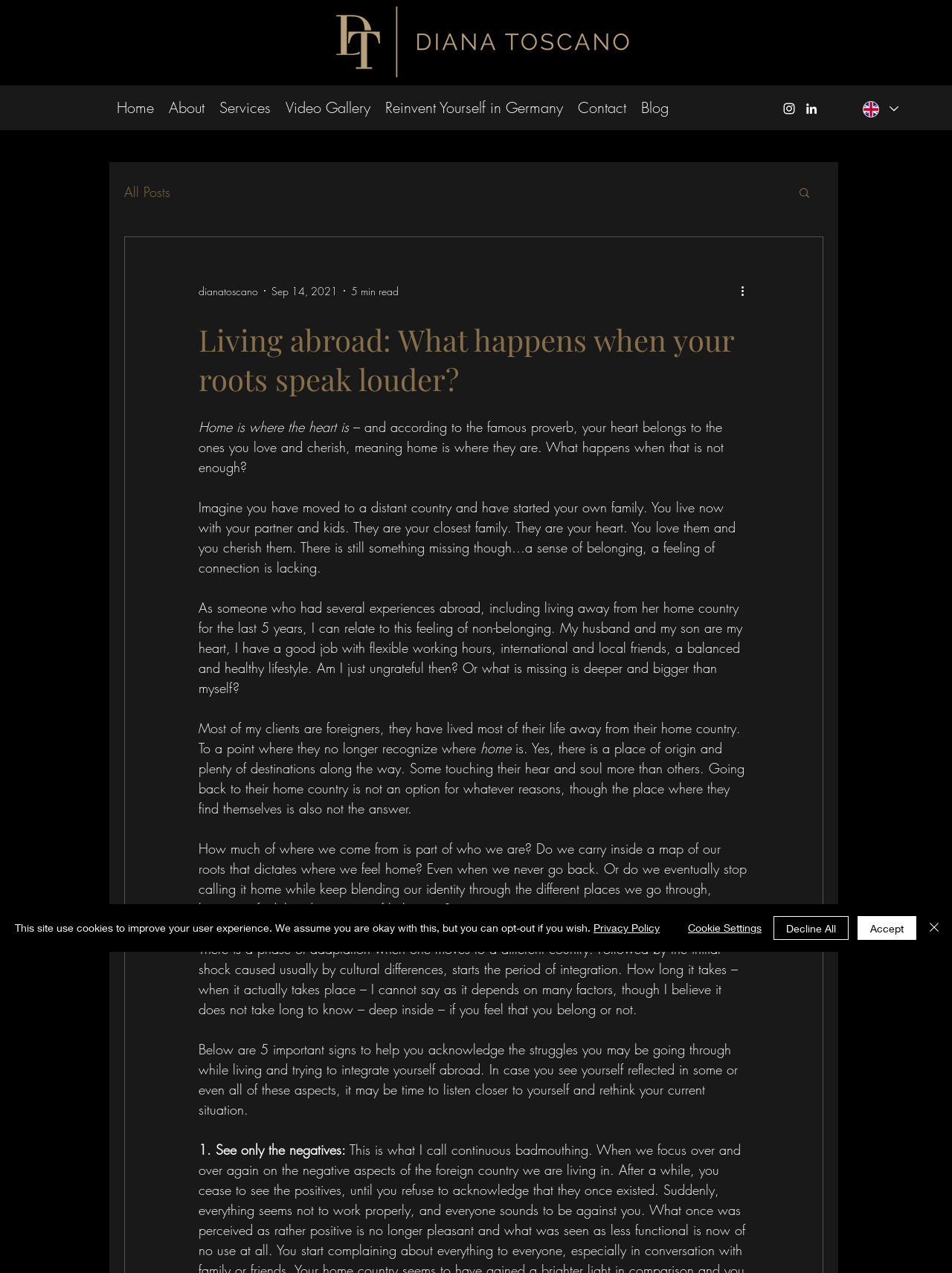What is the website's main topic?
Please ensure your answer is as detailed and informative as possible.

Based on the webpage's content, it appears to be discussing the experiences and challenges of living abroad, specifically the feeling of not belonging and the struggle to integrate into a new country.